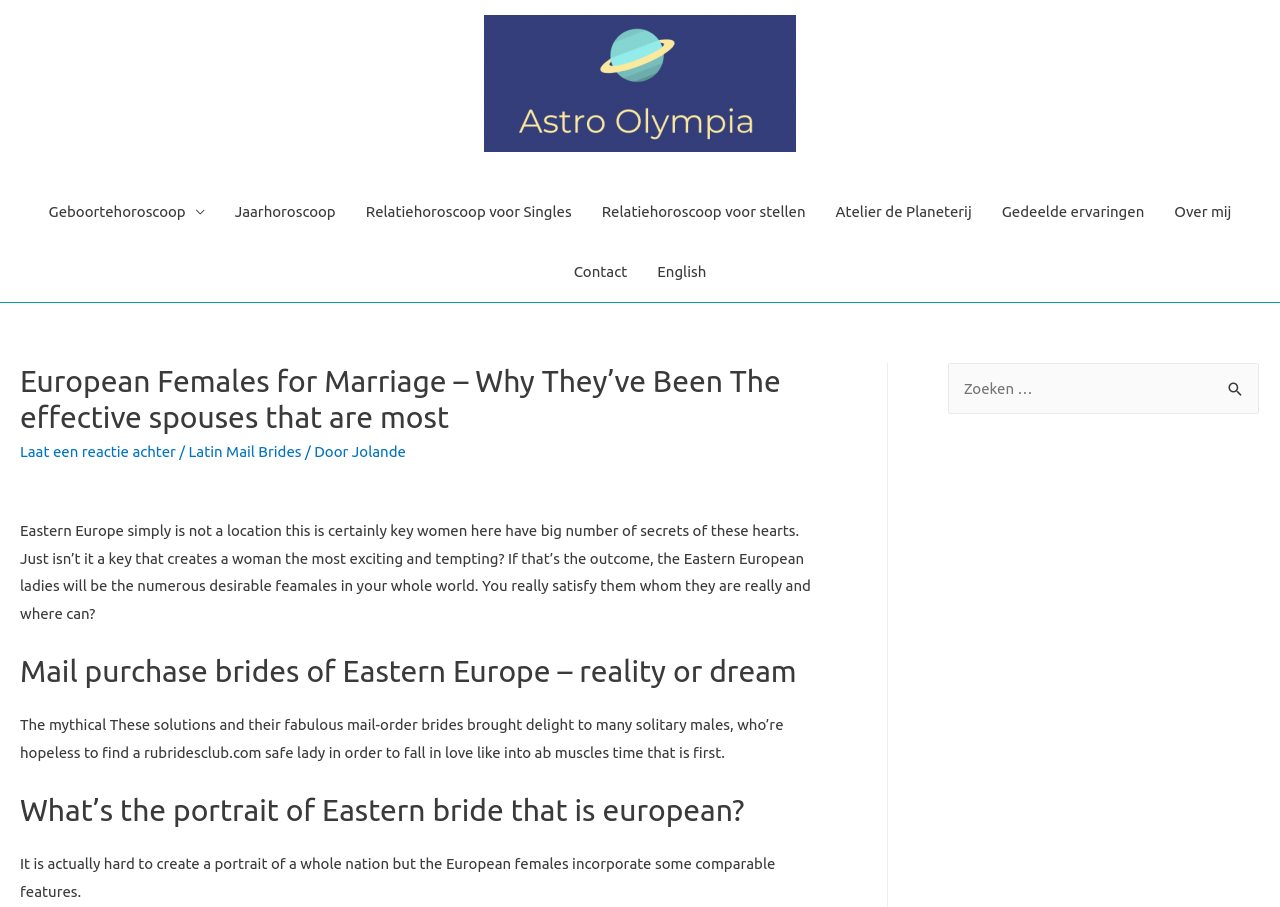Can you find the bounding box coordinates for the element to click on to achieve the instruction: "Search for something"?

[0.741, 0.4, 0.984, 0.456]